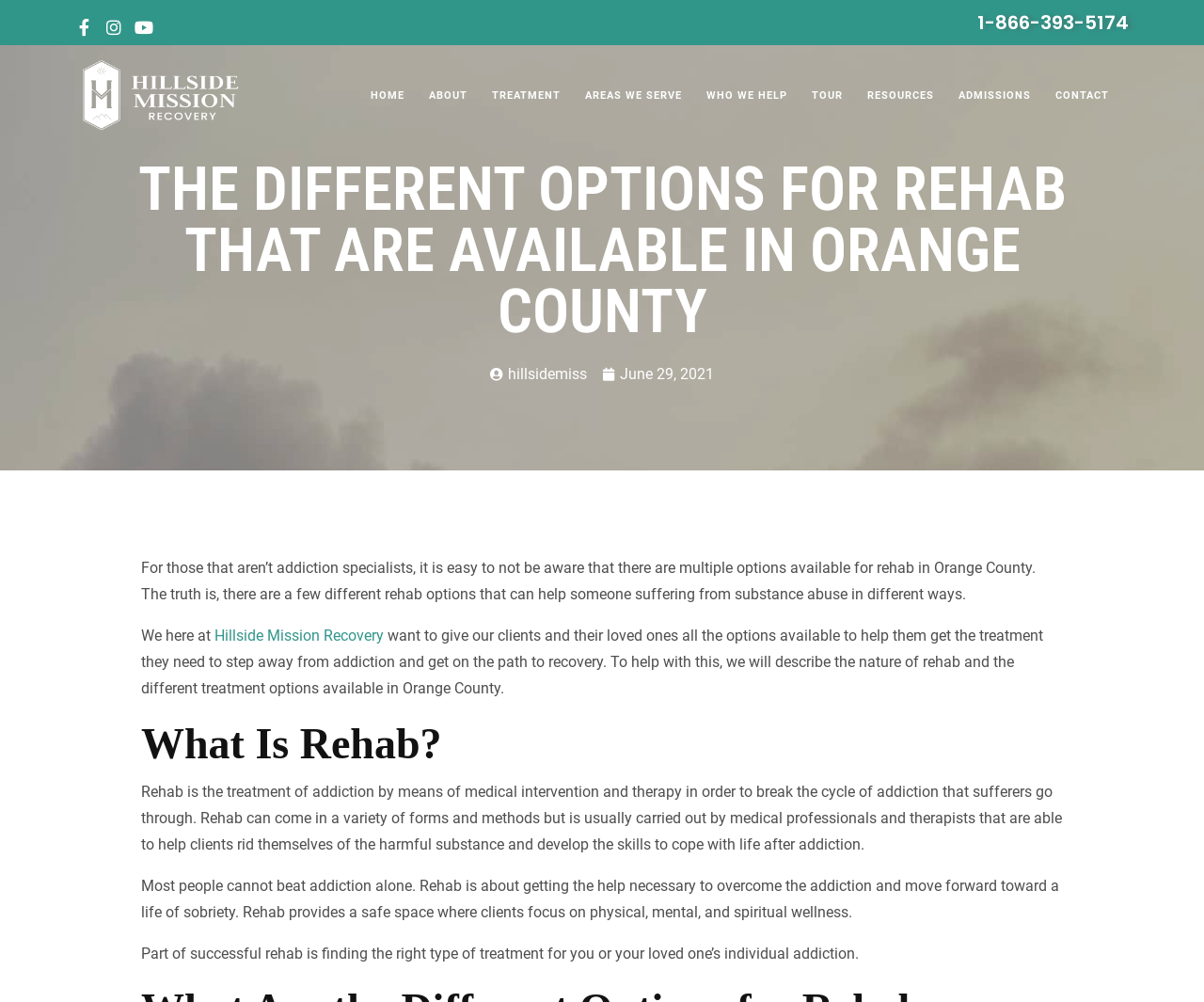Please determine the bounding box coordinates of the clickable area required to carry out the following instruction: "Click the Facebook link". The coordinates must be four float numbers between 0 and 1, represented as [left, top, right, bottom].

[0.062, 0.019, 0.077, 0.036]